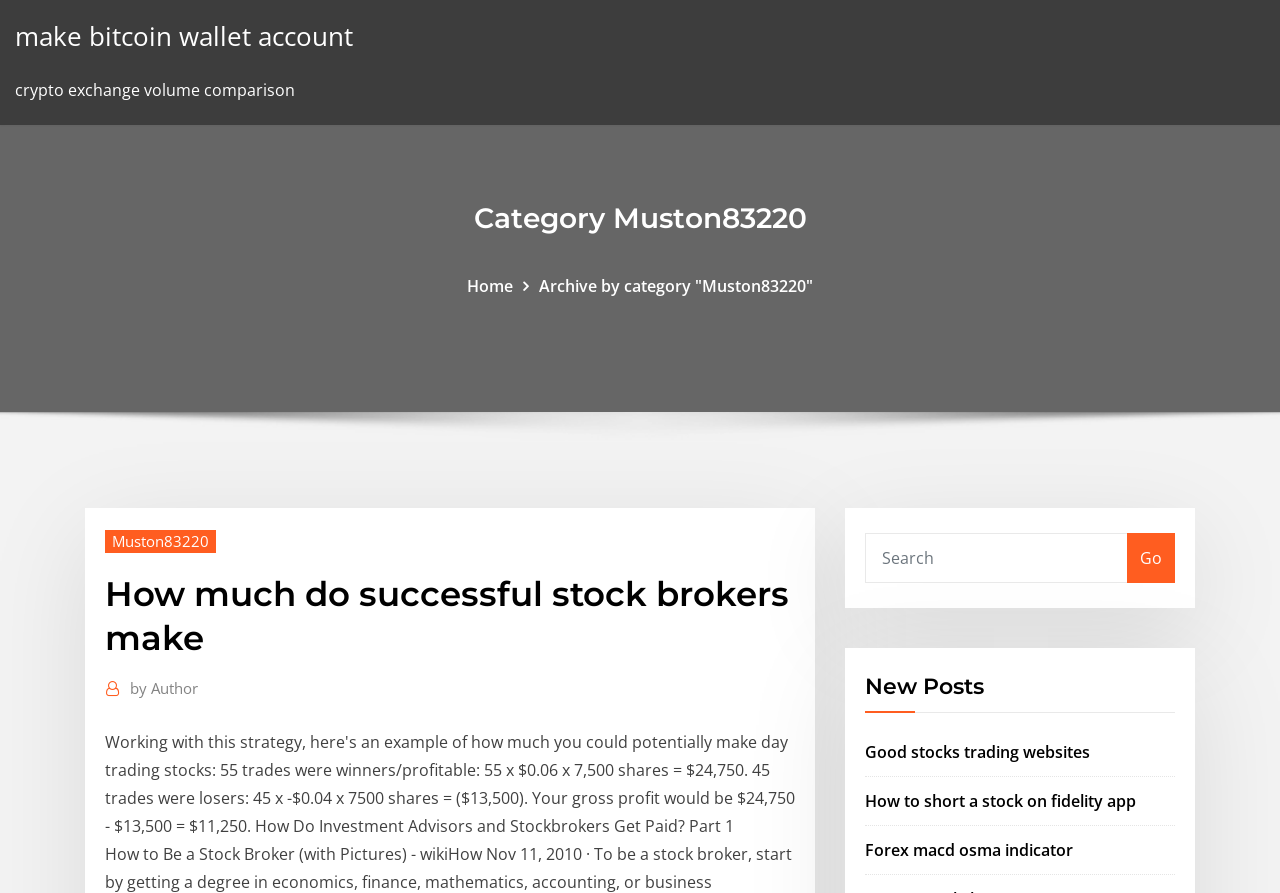Construct a thorough caption encompassing all aspects of the webpage.

The webpage appears to be a blog or article page focused on stock market and trading-related topics. At the top, there is a link to create a bitcoin wallet account, followed by a static text element displaying "crypto exchange volume comparison". 

Below these elements, a heading titled "Category Muston83220" is prominently displayed, taking up a significant portion of the page width. To the right of this heading, there are two links: "Home" and "Archive by category 'Muston83220'". The latter link has a nested link titled "Muston83220".

Further down, there is a header section containing a heading that matches the meta description, "How much do successful stock brokers make". Below this header, there is a link titled "by Author".

On the right side of the page, there is a search box with a "Go" button next to it. Above the search box, a heading titled "New Posts" is displayed. Below the search box, there are three links to related articles: "Good stocks trading websites", "How to short a stock on fidelity app", and "Forex macd osma indicator".